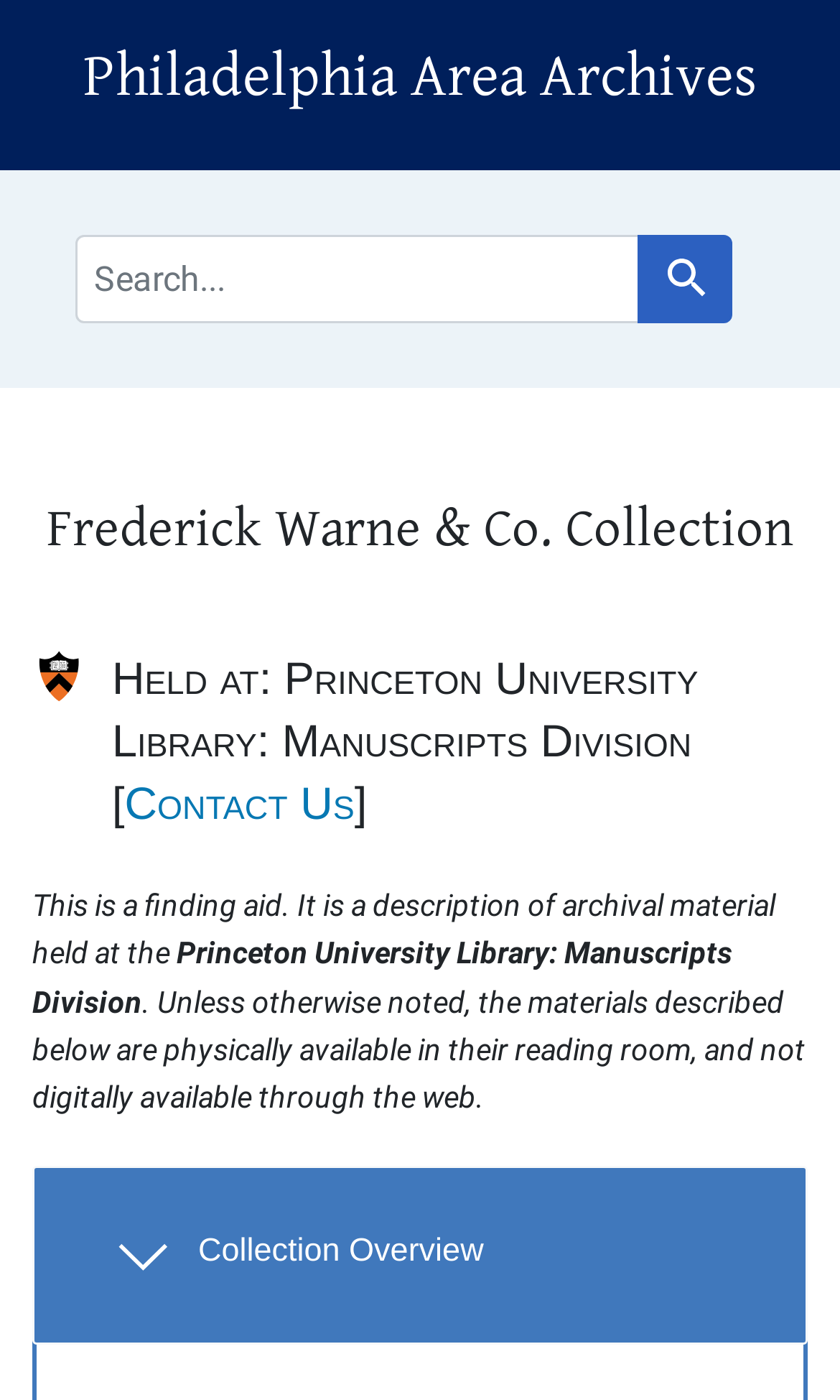Provide a brief response to the question below using a single word or phrase: 
Where is the collection held?

Princeton University Library: Manuscripts Division